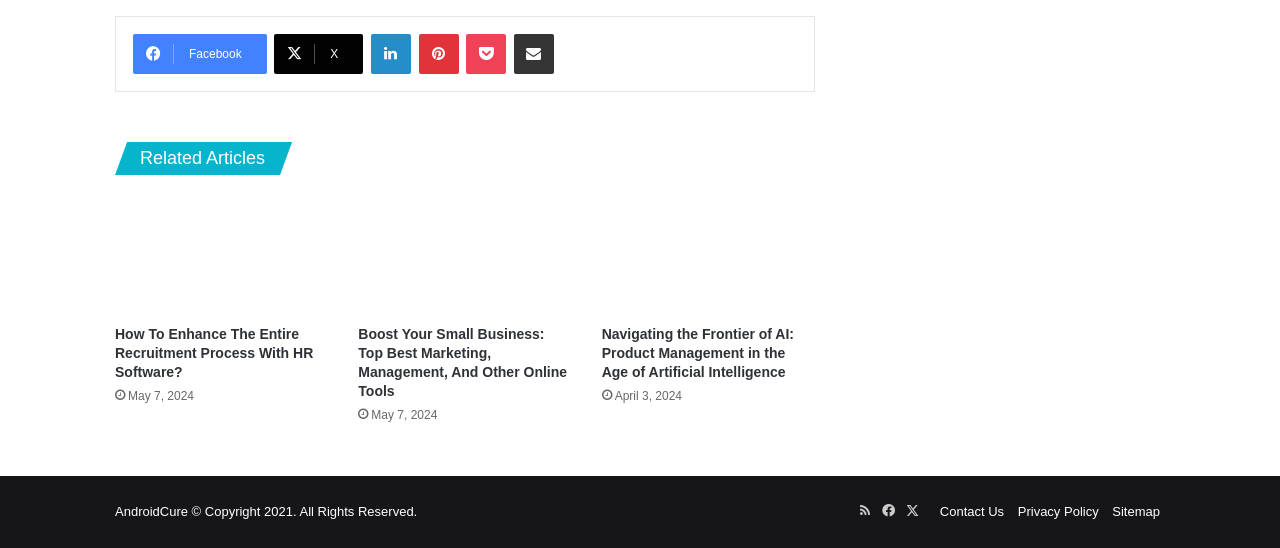Identify the bounding box coordinates of the element to click to follow this instruction: 'View 'Navigating the Frontier of AI: Product Management in the Age of Artificial Intelligence''. Ensure the coordinates are four float values between 0 and 1, provided as [left, top, right, bottom].

[0.47, 0.356, 0.637, 0.575]